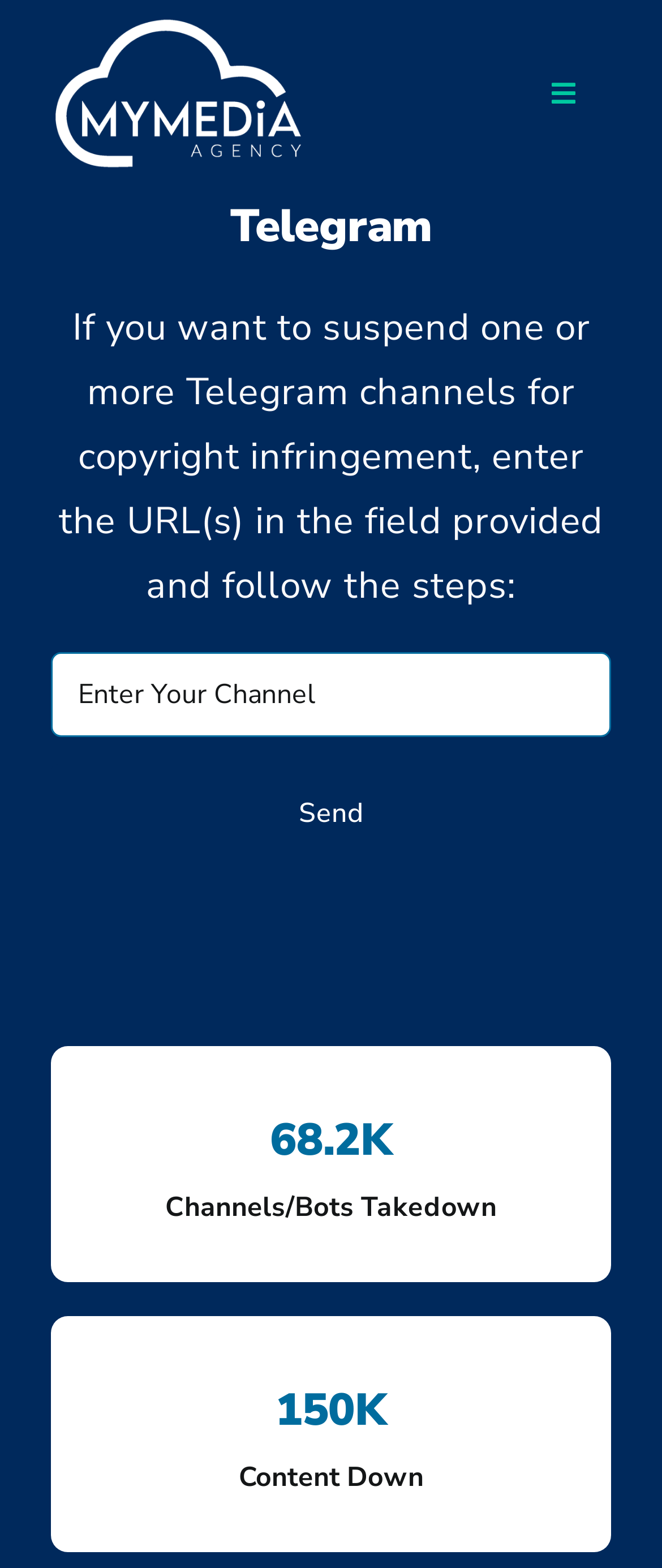Can you find the bounding box coordinates for the element that needs to be clicked to execute this instruction: "Click the Send button"? The coordinates should be given as four float numbers between 0 and 1, i.e., [left, top, right, bottom].

[0.077, 0.488, 0.923, 0.551]